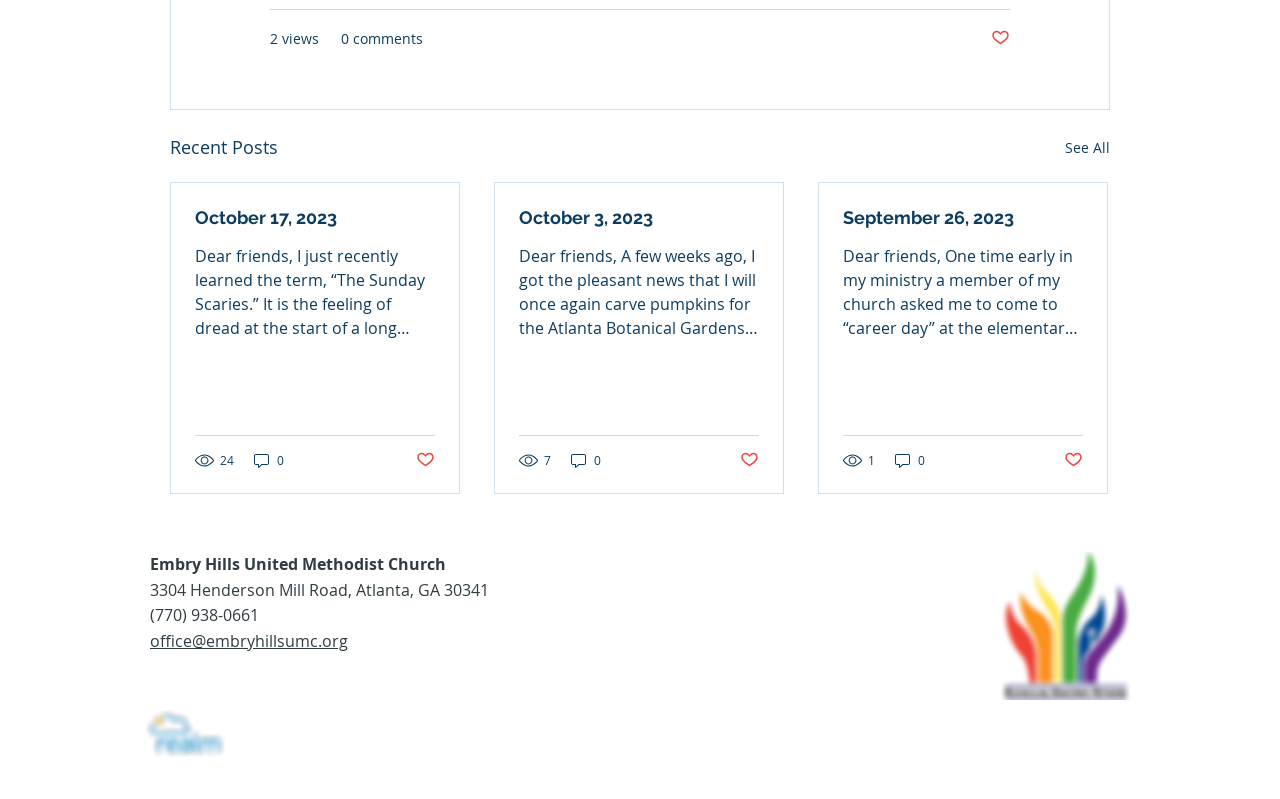What is the purpose of the 'Post not marked as liked' button?
Using the image as a reference, deliver a detailed and thorough answer to the question.

I inferred the purpose of the button by its text and its location within each article element, which suggests that it is related to interacting with the post.